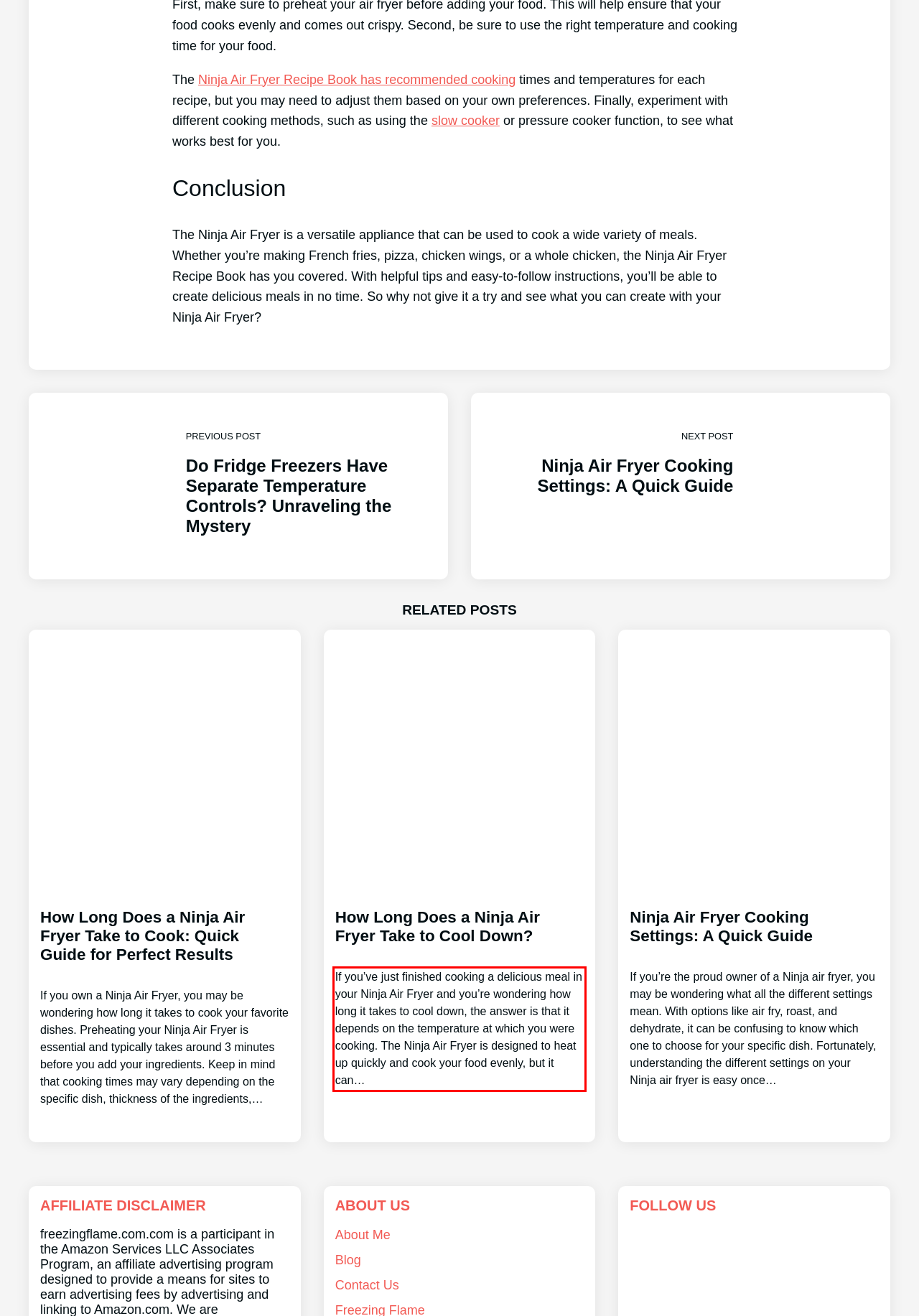Please use OCR to extract the text content from the red bounding box in the provided webpage screenshot.

If you’ve just finished cooking a delicious meal in your Ninja Air Fryer and you’re wondering how long it takes to cool down, the answer is that it depends on the temperature at which you were cooking. The Ninja Air Fryer is designed to heat up quickly and cook your food evenly, but it can…